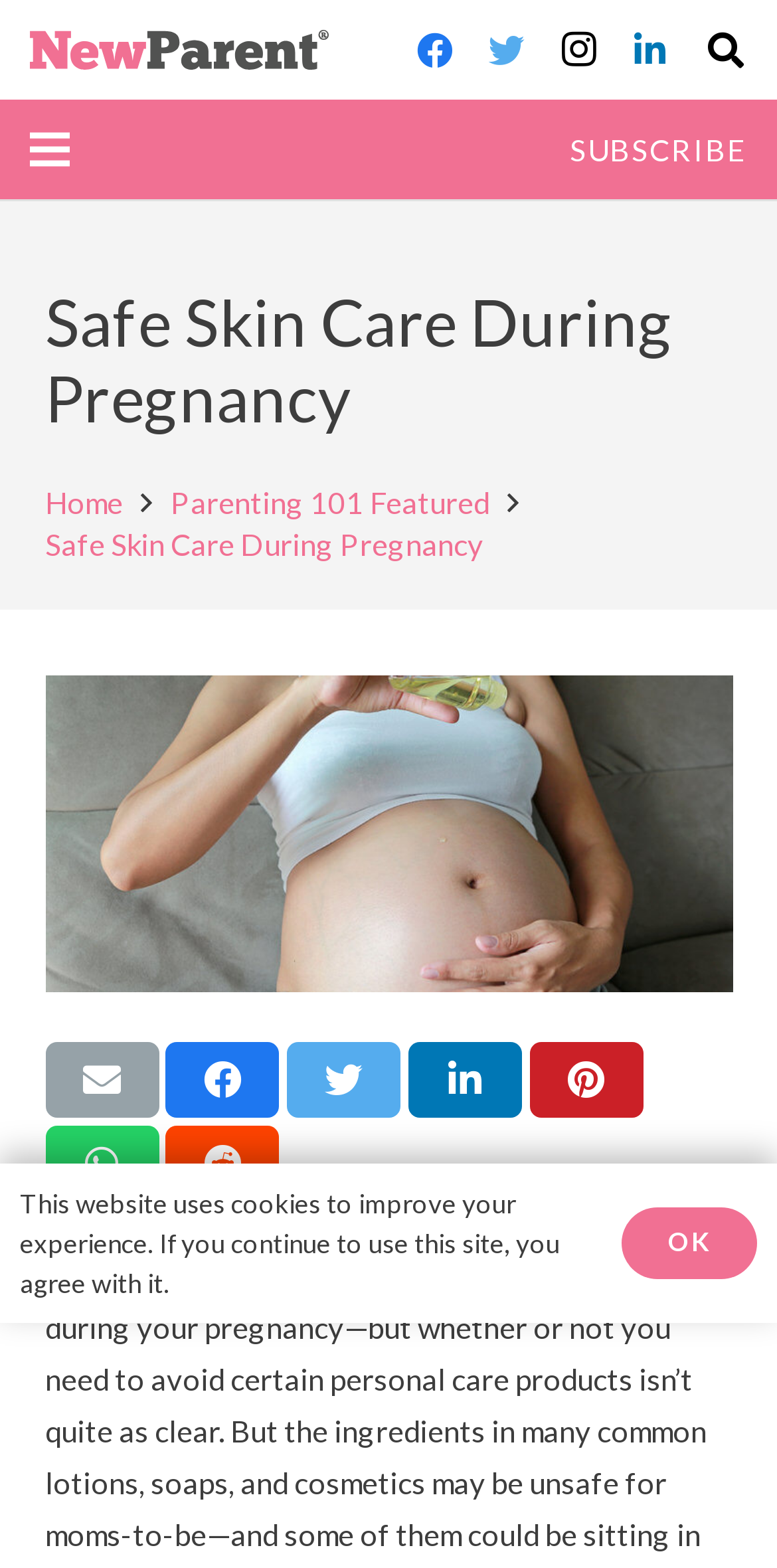What is the name of the website?
Answer briefly with a single word or phrase based on the image.

New Parent